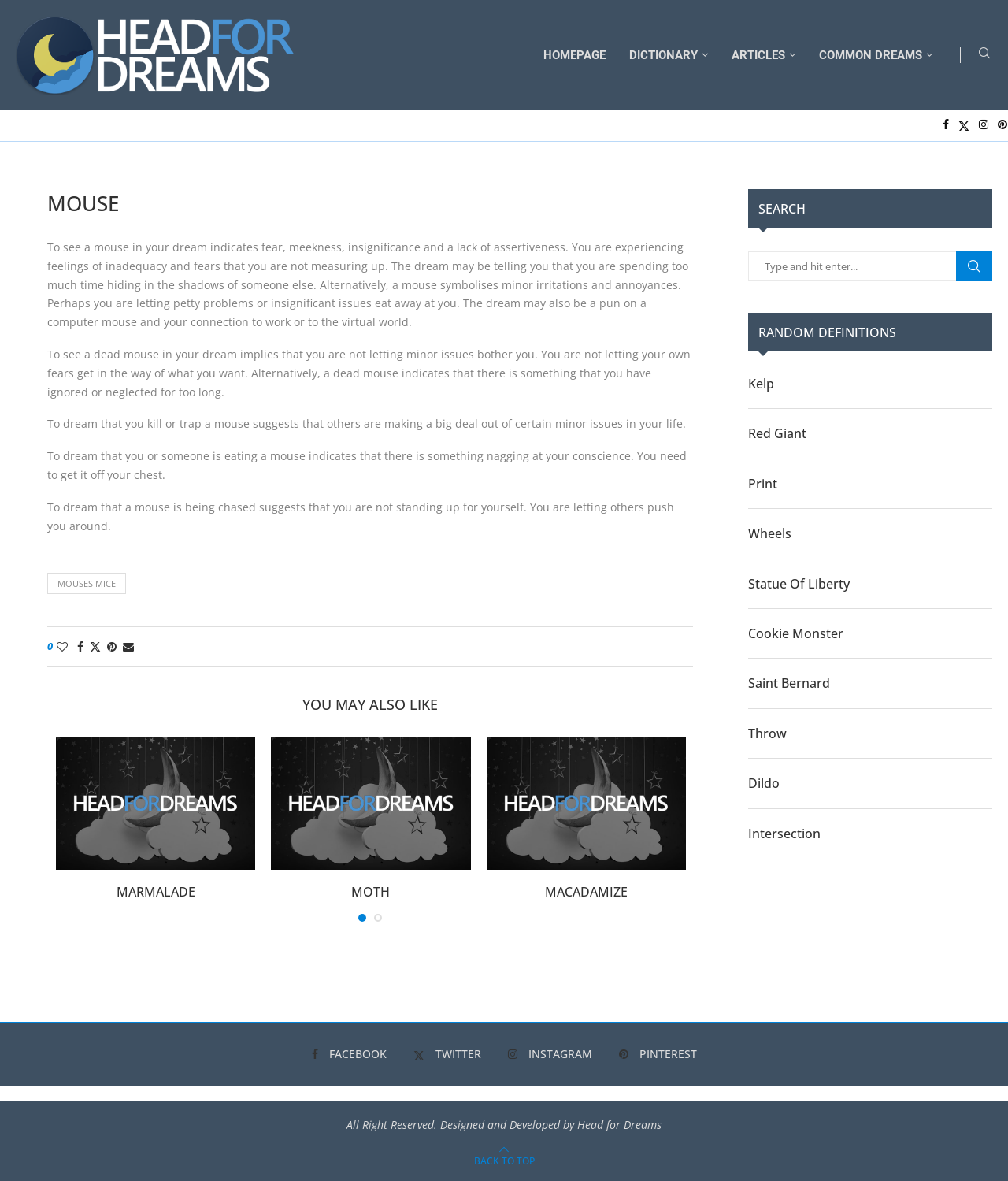Respond to the question below with a single word or phrase:
What is the theme of the webpage?

Dream interpretation